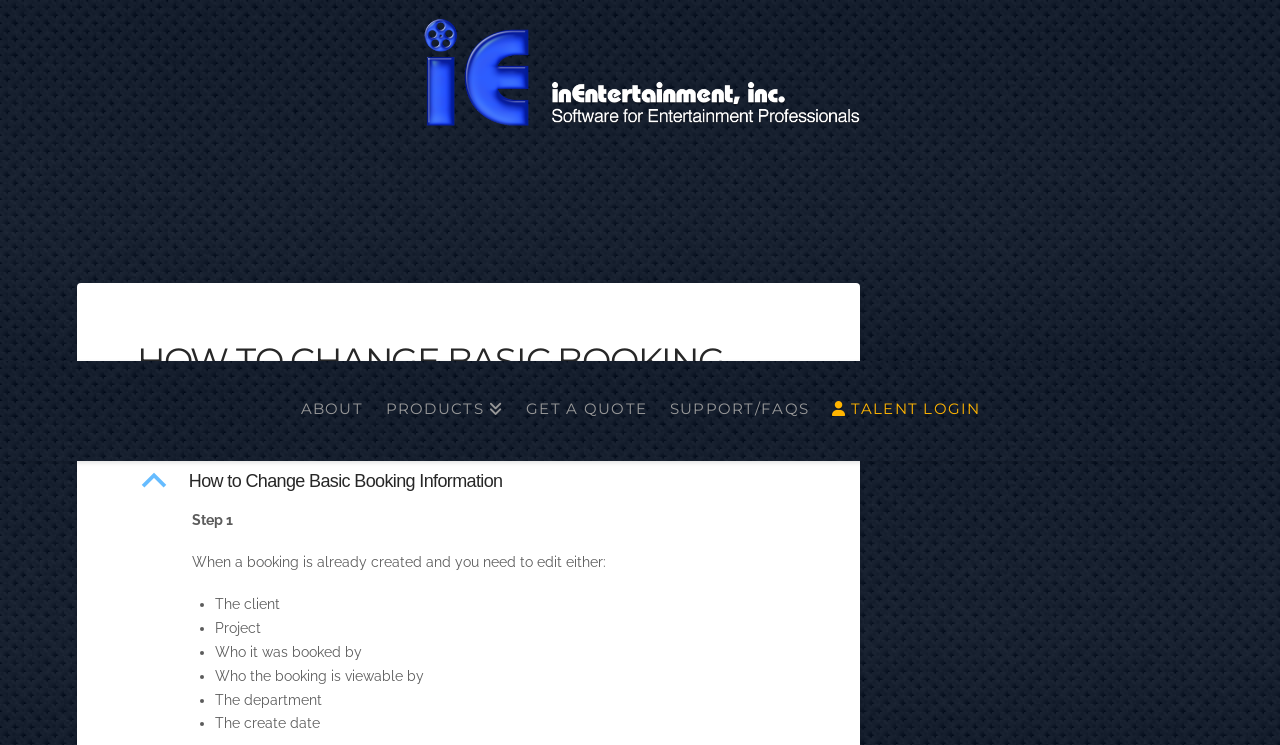Explain the features and main sections of the webpage comprehensively.

The webpage is about "How to Change Basic Booking Information" and appears to be a tutorial or guide. At the top, there are five links: "ABOUT", "PRODUCTS", "GET A QUOTE", "SUPPORT/FAQS", and "TALENT LOGIN", which are aligned horizontally and take up about half of the screen width. Below these links, there is a section with a username "ERIK" and a timestamp "MARCH 13, 2020".

The main content of the webpage is divided into steps, with "Step 1" being the first section. This section has a heading "How to Change Basic Booking Information" and explains that when a booking is already created, you need to edit either the client, project, who it was booked by, who the booking is viewable by, the department, or the create date. These options are listed in bullet points.

Below "Step 1", there is a paragraph of text that instructs the user to click on the pencil icon next to the department. The text also mentions "Dept" and has a period at the end.

The next section is "Step 2", which has a brief instruction to click on "YES" on the pop-up message that follows.